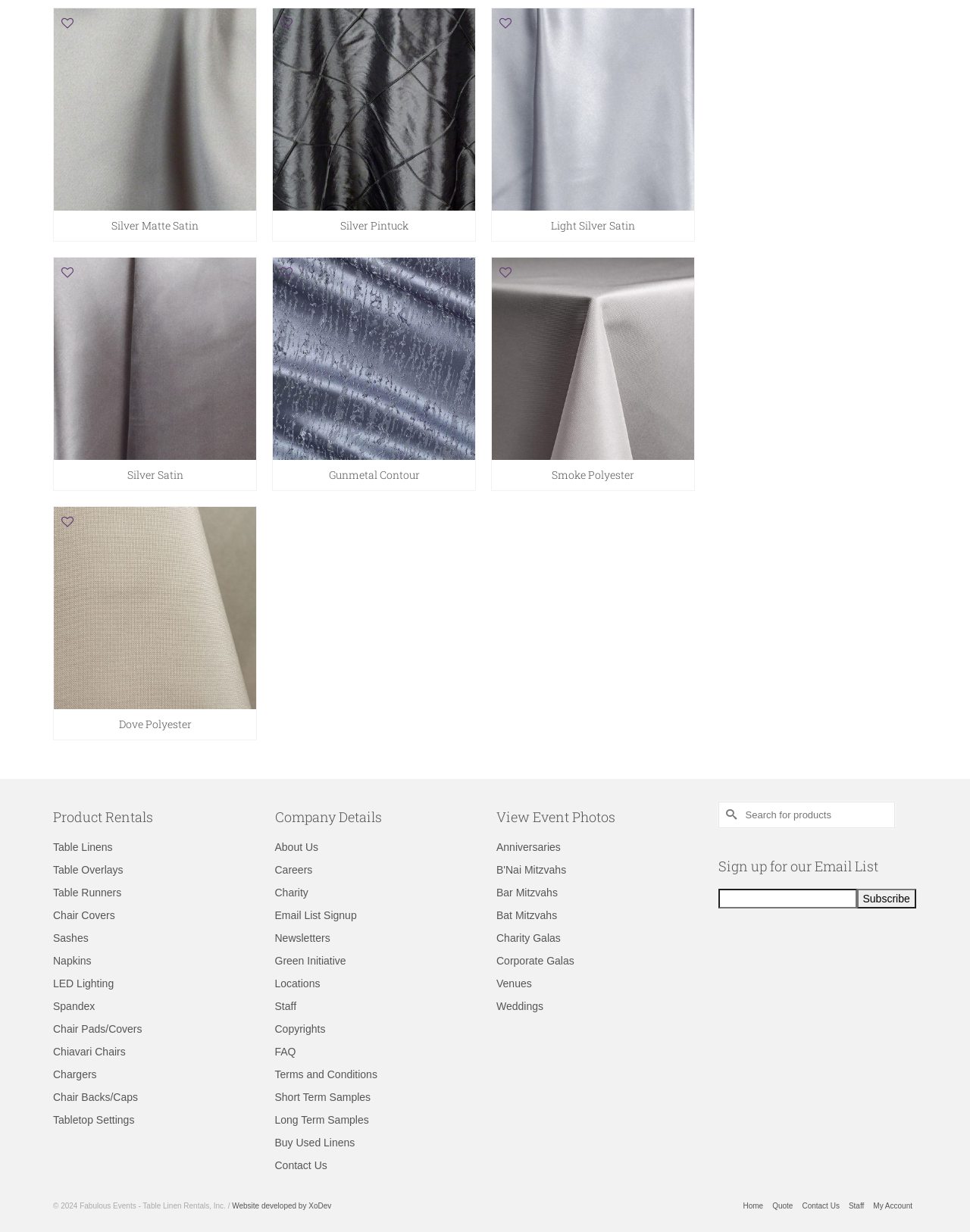Identify the bounding box coordinates of the region that needs to be clicked to carry out this instruction: "View Product Rentals". Provide these coordinates as four float numbers ranging from 0 to 1, i.e., [left, top, right, bottom].

[0.055, 0.651, 0.26, 0.675]